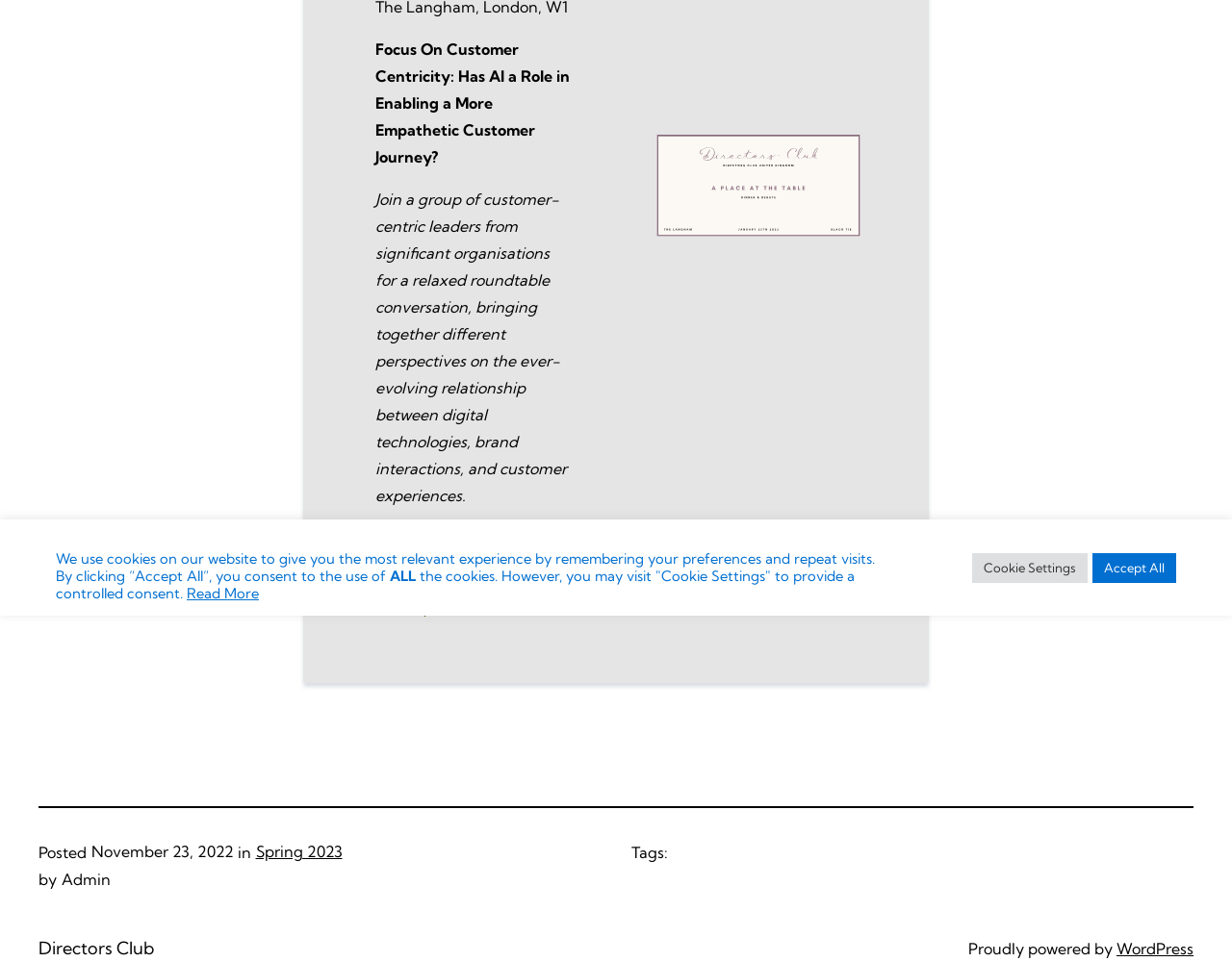Identify the bounding box for the UI element described as: "Connect". The coordinates should be four float numbers between 0 and 1, i.e., [left, top, right, bottom].

[0.388, 0.593, 0.438, 0.613]